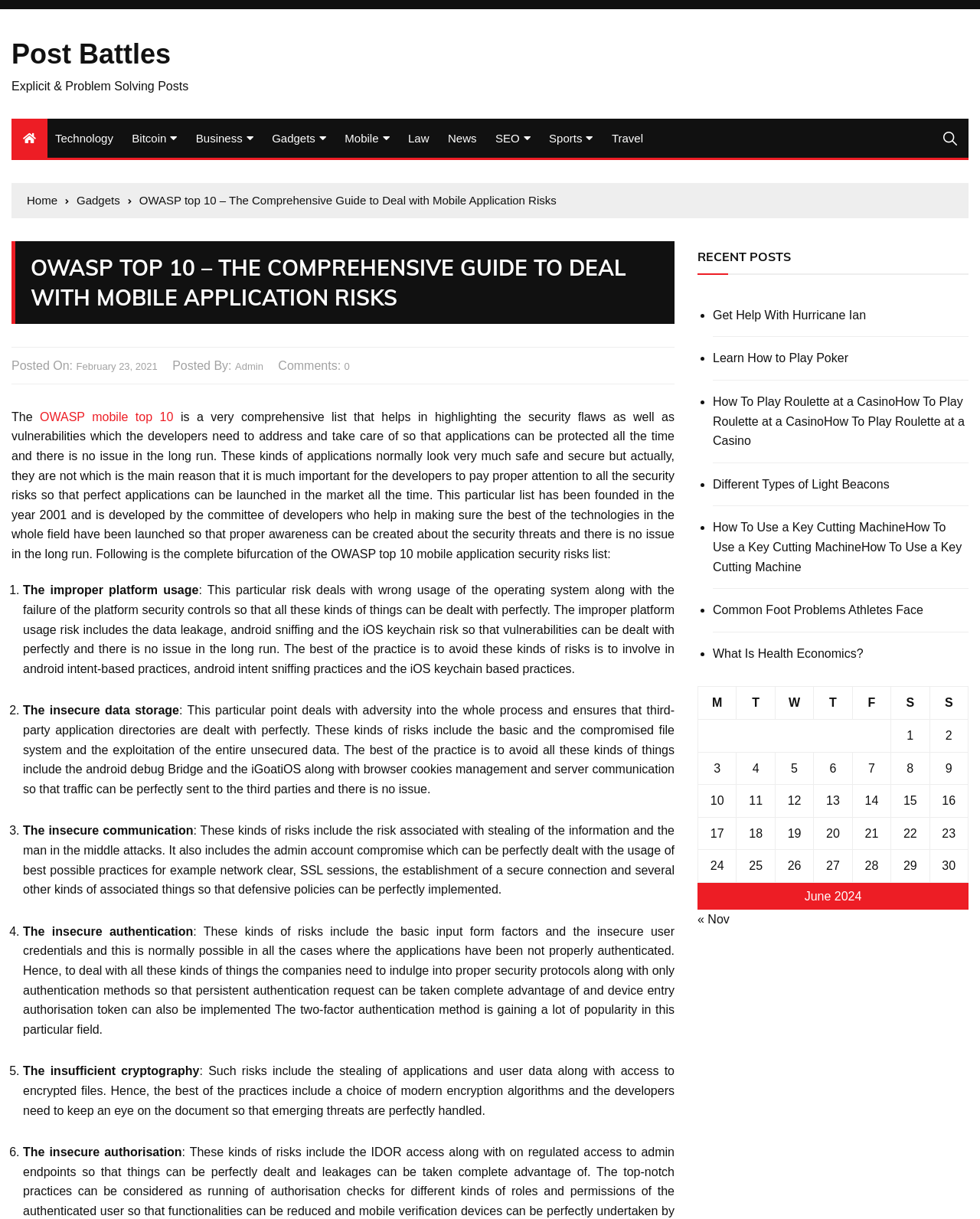Determine the bounding box coordinates of the section to be clicked to follow the instruction: "Read the 'RECENT POSTS' section". The coordinates should be given as four float numbers between 0 and 1, formatted as [left, top, right, bottom].

[0.712, 0.198, 0.807, 0.223]